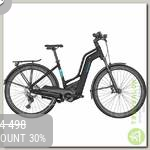What is the discount percentage on the bike?
Look at the screenshot and give a one-word or phrase answer.

30%